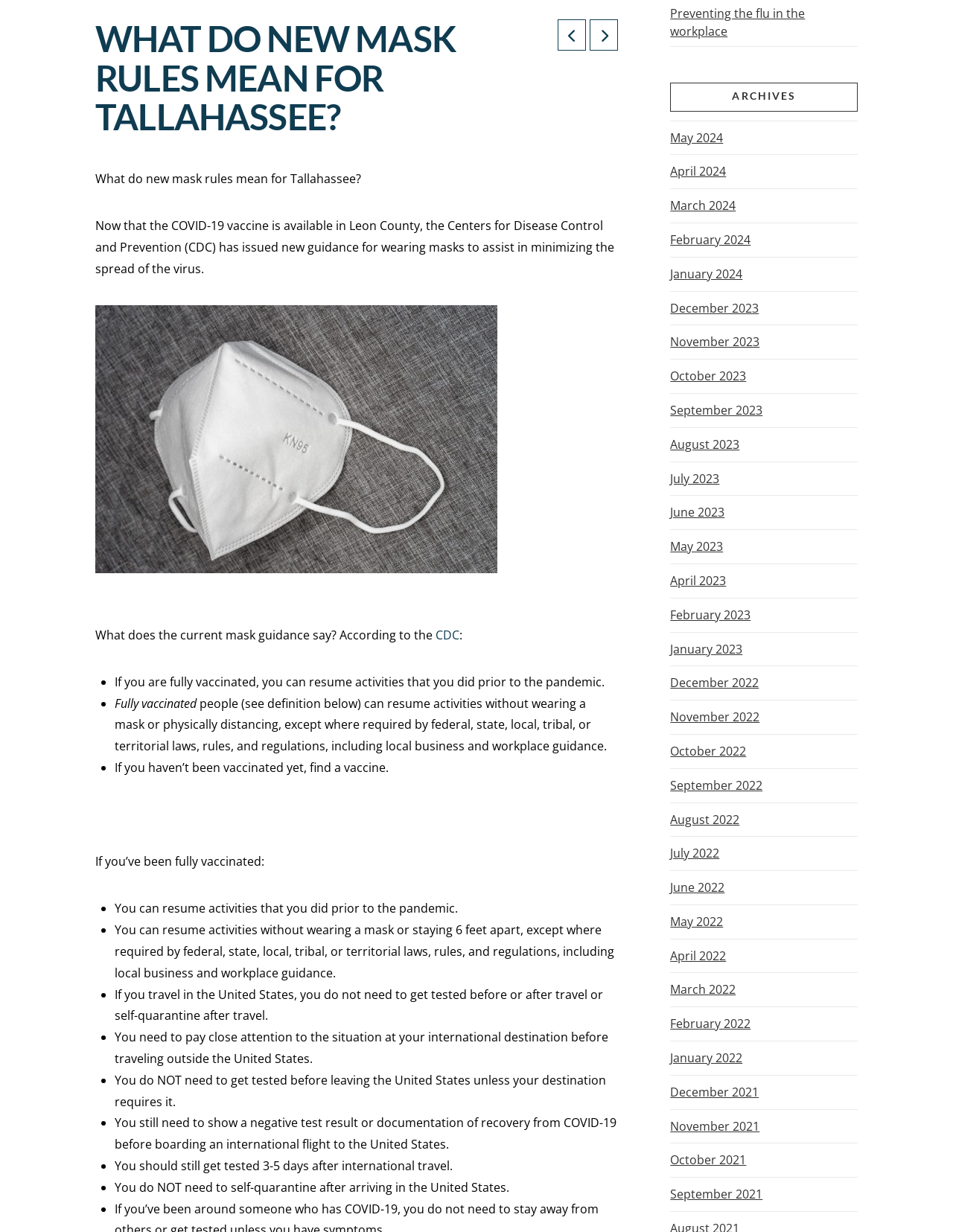Please determine the bounding box coordinates, formatted as (top-left x, top-left y, bottom-right x, bottom-right y), with all values as floating point numbers between 0 and 1. Identify the bounding box of the region described as: October 2022

[0.703, 0.596, 0.783, 0.623]